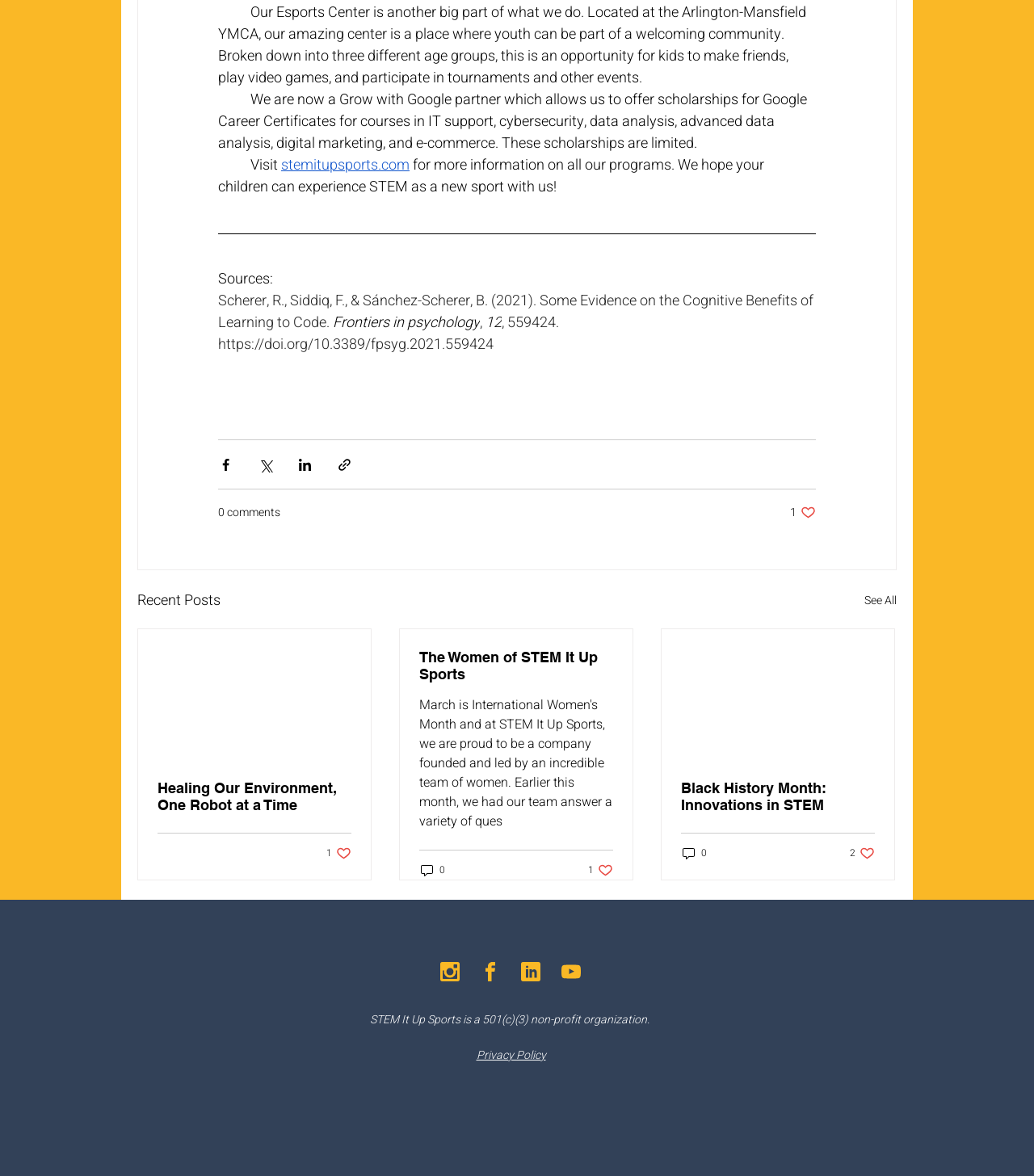Provide your answer to the question using just one word or phrase: How many comments does the third post have?

0 comments